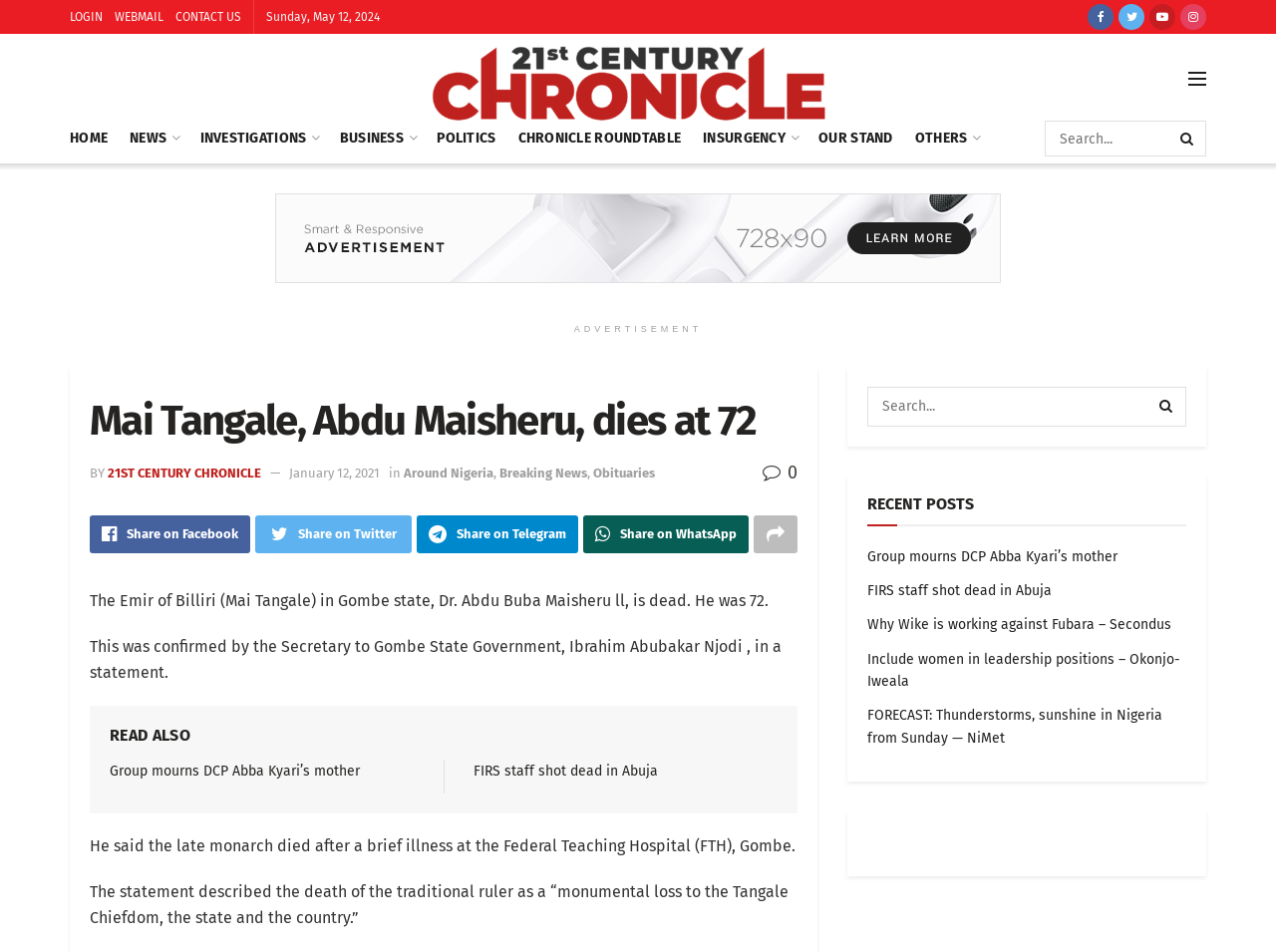What is the name of the deceased Emir?
Please craft a detailed and exhaustive response to the question.

I found the answer by reading the main article on the webpage, which states 'The Emir of Billiri (Mai Tangale) in Gombe state, Dr. Abdu Buba Maisheru ll, is dead.'